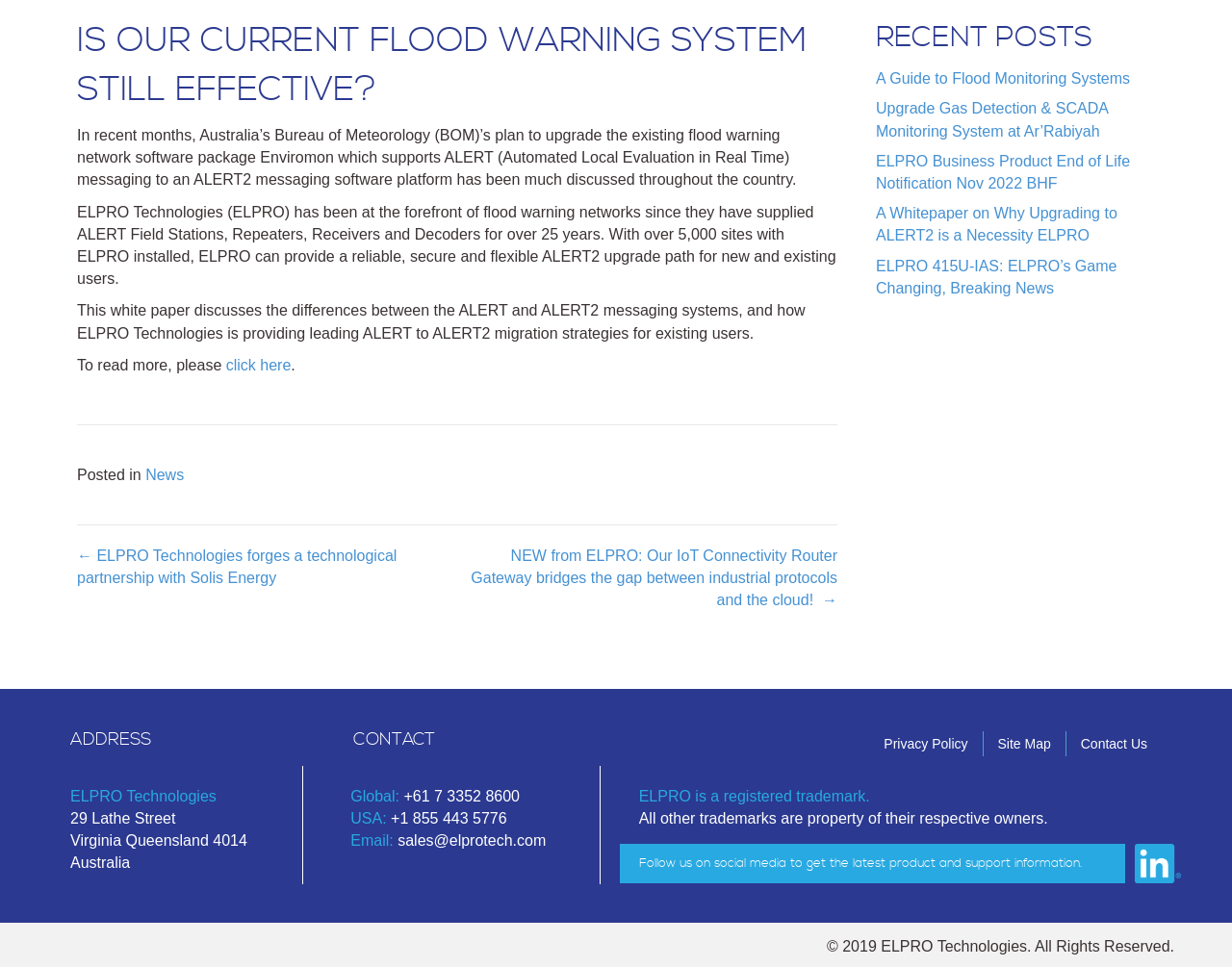Locate the bounding box coordinates of the clickable region to complete the following instruction: "Click the 'click here' link to read more."

[0.183, 0.369, 0.236, 0.386]